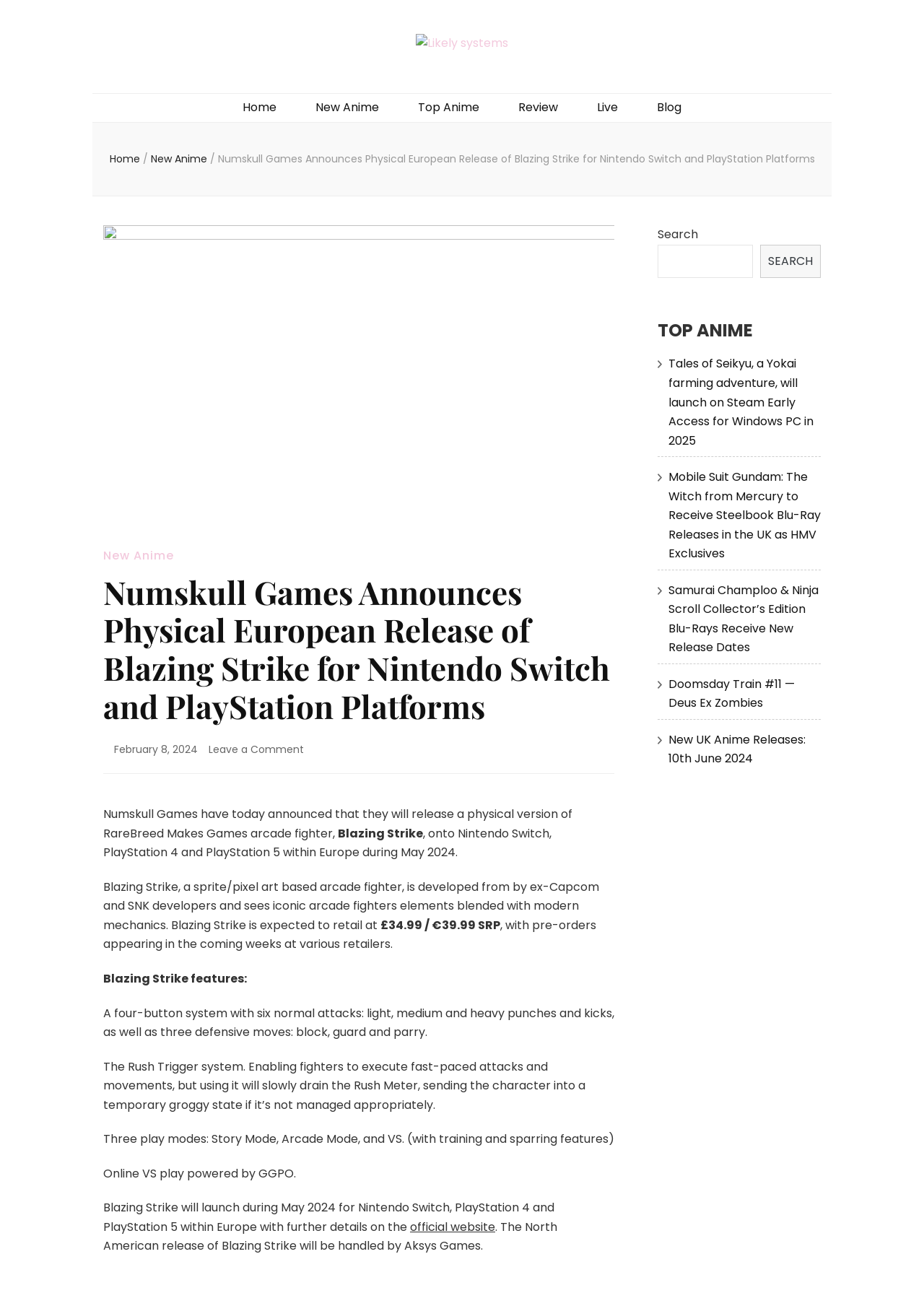Pinpoint the bounding box coordinates of the area that should be clicked to complete the following instruction: "Read the article about Numskull Games". The coordinates must be given as four float numbers between 0 and 1, i.e., [left, top, right, bottom].

[0.112, 0.174, 0.665, 0.983]